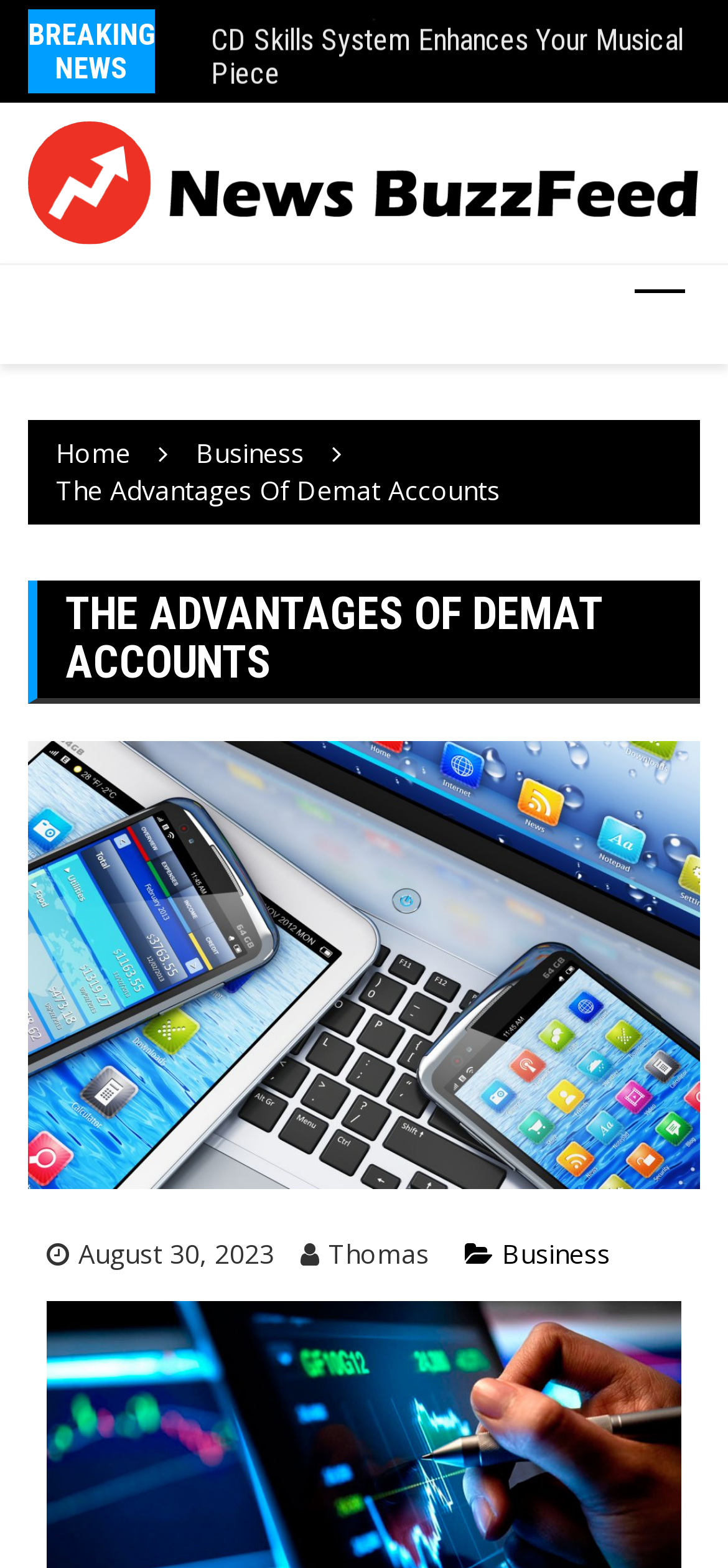Highlight the bounding box coordinates of the element that should be clicked to carry out the following instruction: "Read 'THE ADVANTAGES OF DEMAT ACCOUNTS'". The coordinates must be given as four float numbers ranging from 0 to 1, i.e., [left, top, right, bottom].

[0.051, 0.37, 0.962, 0.445]